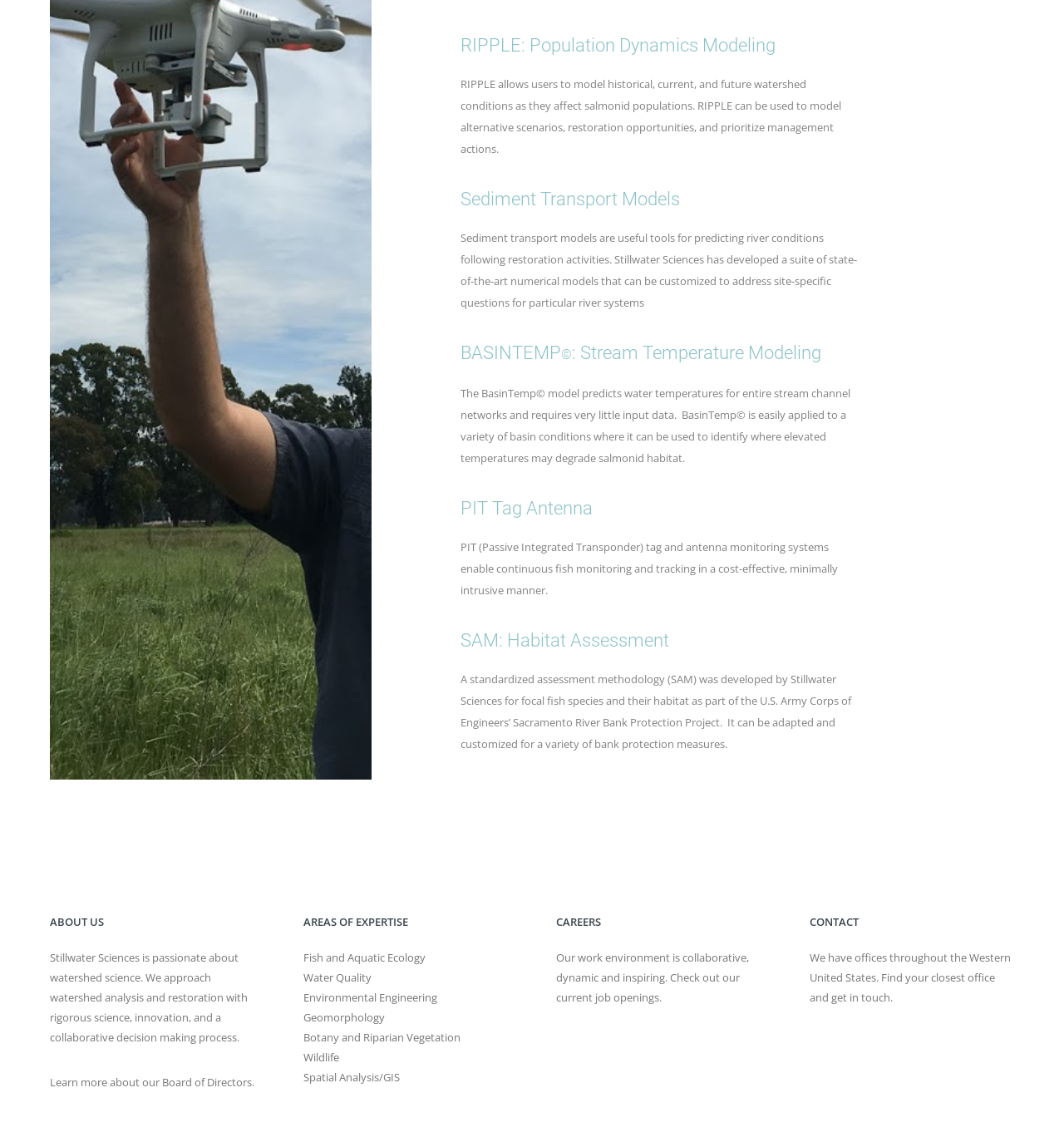Using the provided description: "Geomorphology", find the bounding box coordinates of the corresponding UI element. The output should be four float numbers between 0 and 1, in the format [left, top, right, bottom].

[0.285, 0.892, 0.361, 0.905]